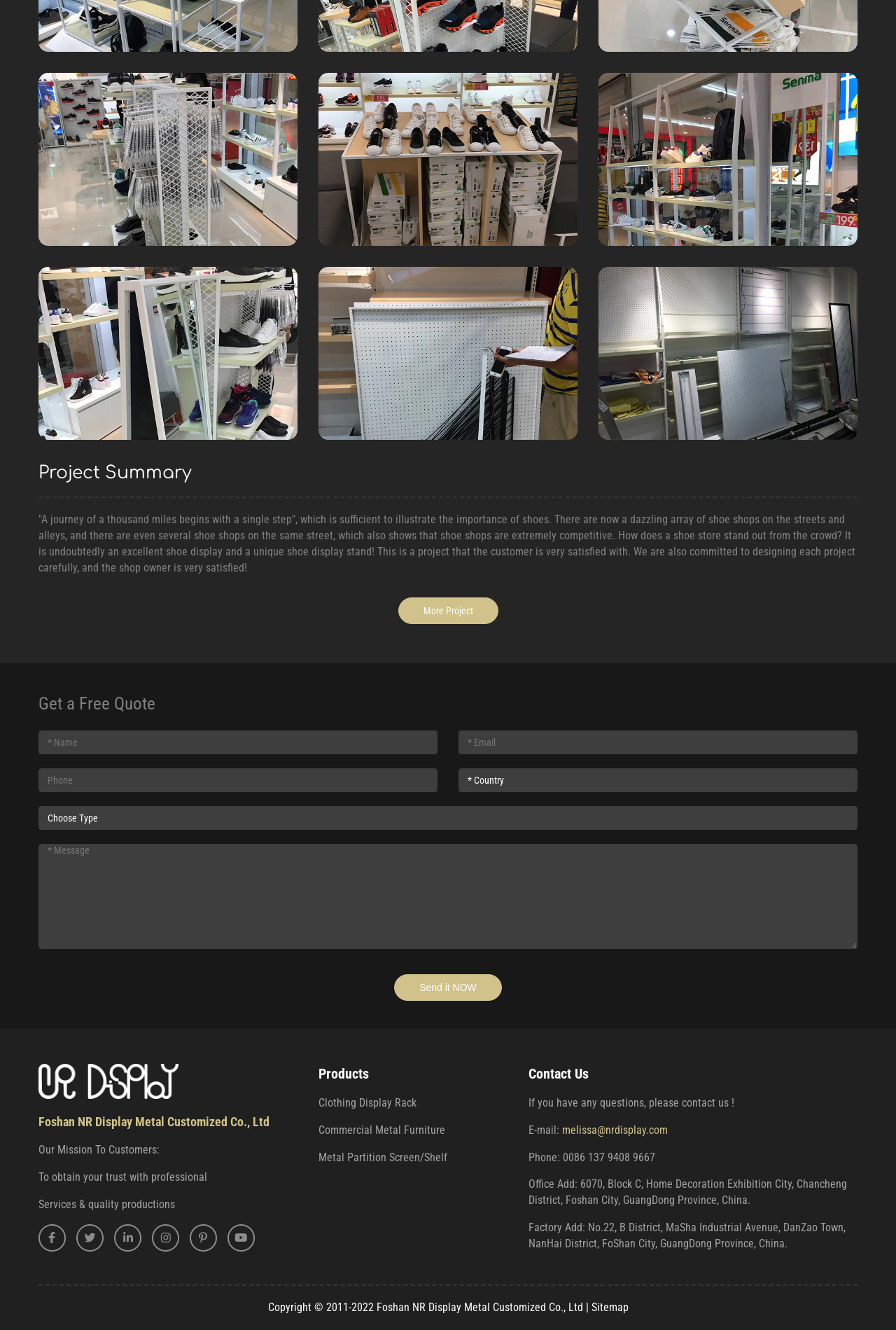Find the bounding box coordinates of the clickable element required to execute the following instruction: "Click the 'More Project' link". Provide the coordinates as four float numbers between 0 and 1, i.e., [left, top, right, bottom].

[0.444, 0.449, 0.556, 0.469]